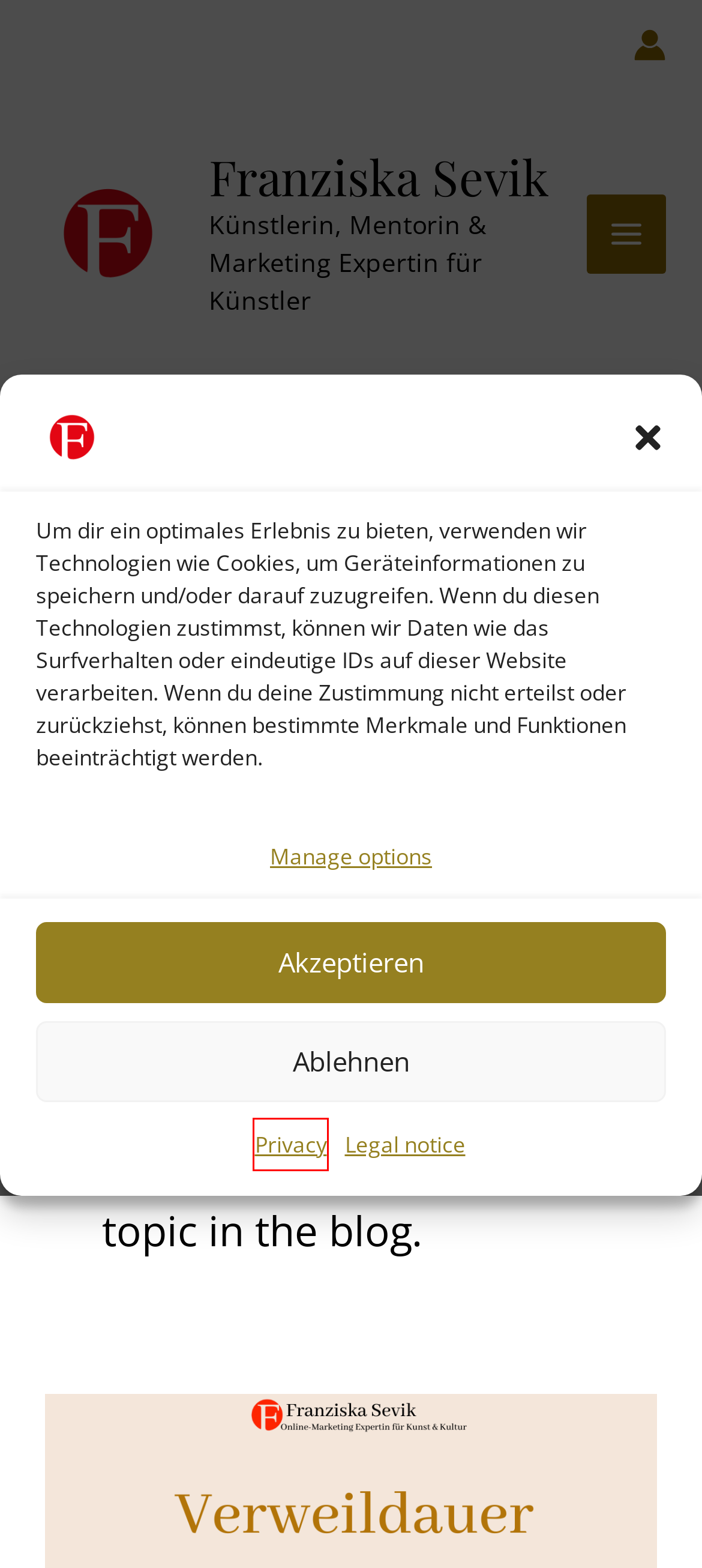You have a screenshot showing a webpage with a red bounding box highlighting an element. Choose the webpage description that best fits the new webpage after clicking the highlighted element. The descriptions are:
A. Privacy | Franziska Sevik
B. Dwell time - Why it's important for your art
C. Business Coaching Academy for Artpreneurs & Artists
D. Legal notice | Franziska Sevik
E. Business Mentor & Marketing Expert for Artists
F. InnoVoice – Der Podcast – Franziska Sevik
G. Franziska Sevik - Mentor & Marketing Expert for Artists
H. Blog-Marketing | Franziska Sevik

A